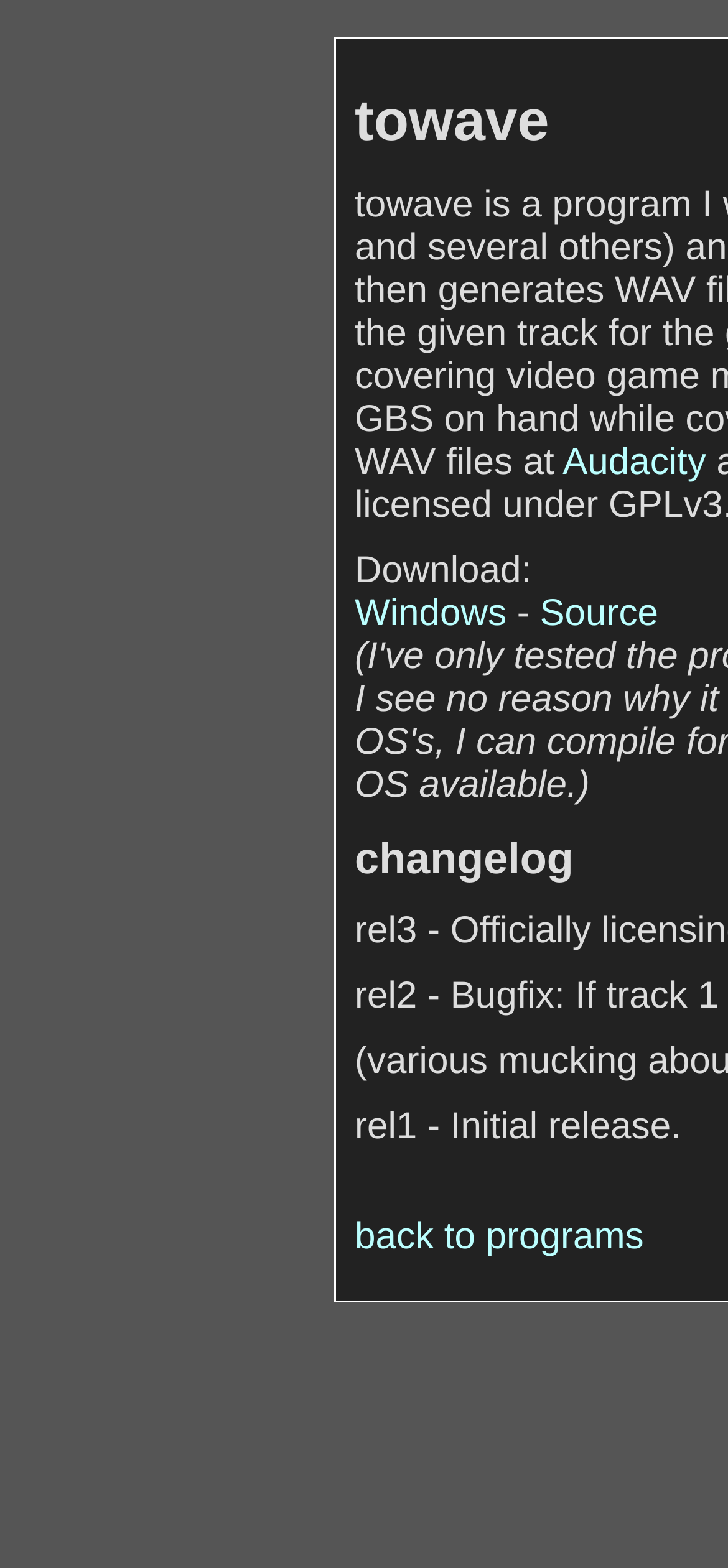Determine the bounding box for the described UI element: "back to programs".

[0.487, 0.776, 0.884, 0.802]